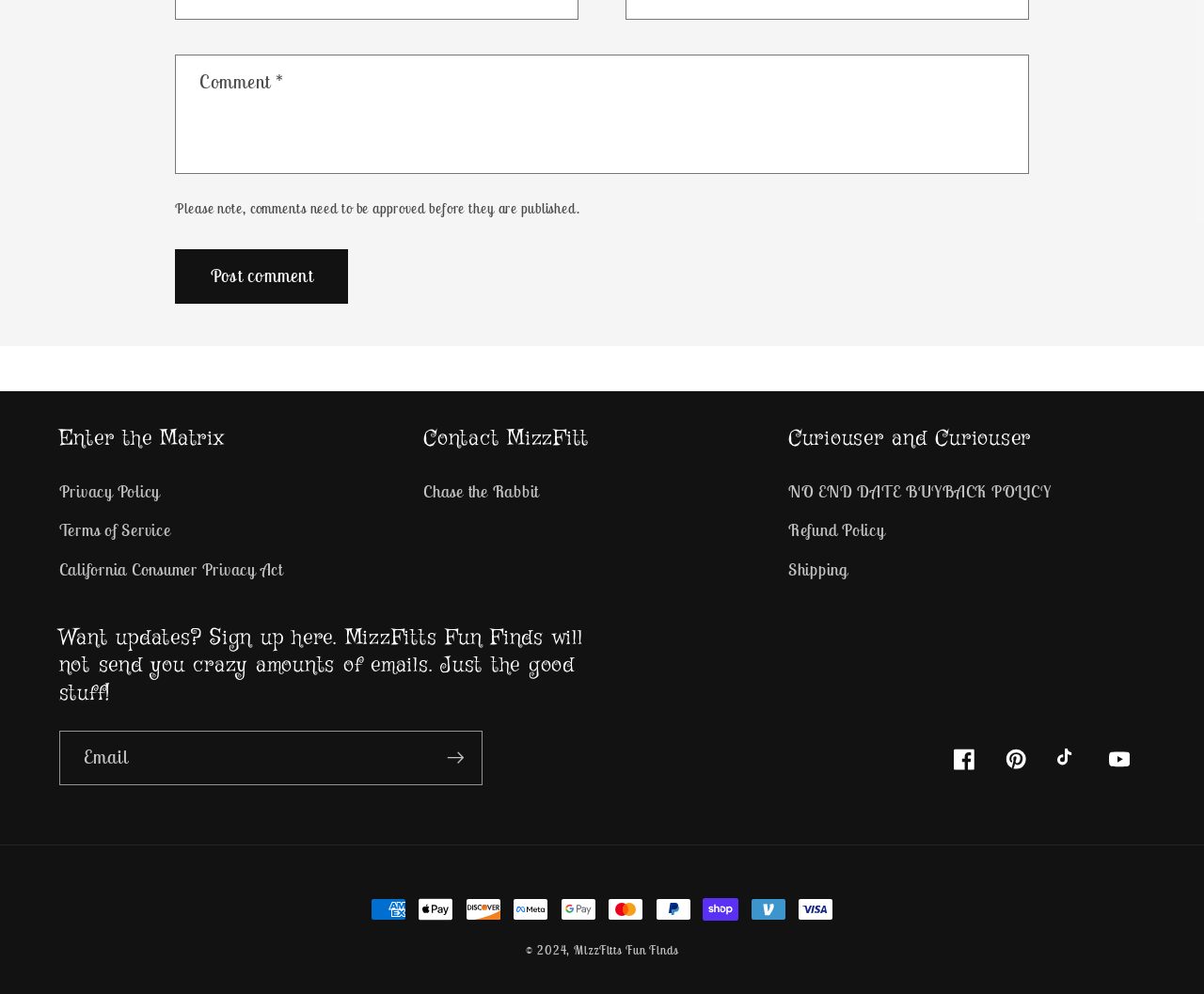Pinpoint the bounding box coordinates of the element to be clicked to execute the instruction: "Follow MizzFitt on Facebook".

[0.779, 0.738, 0.822, 0.79]